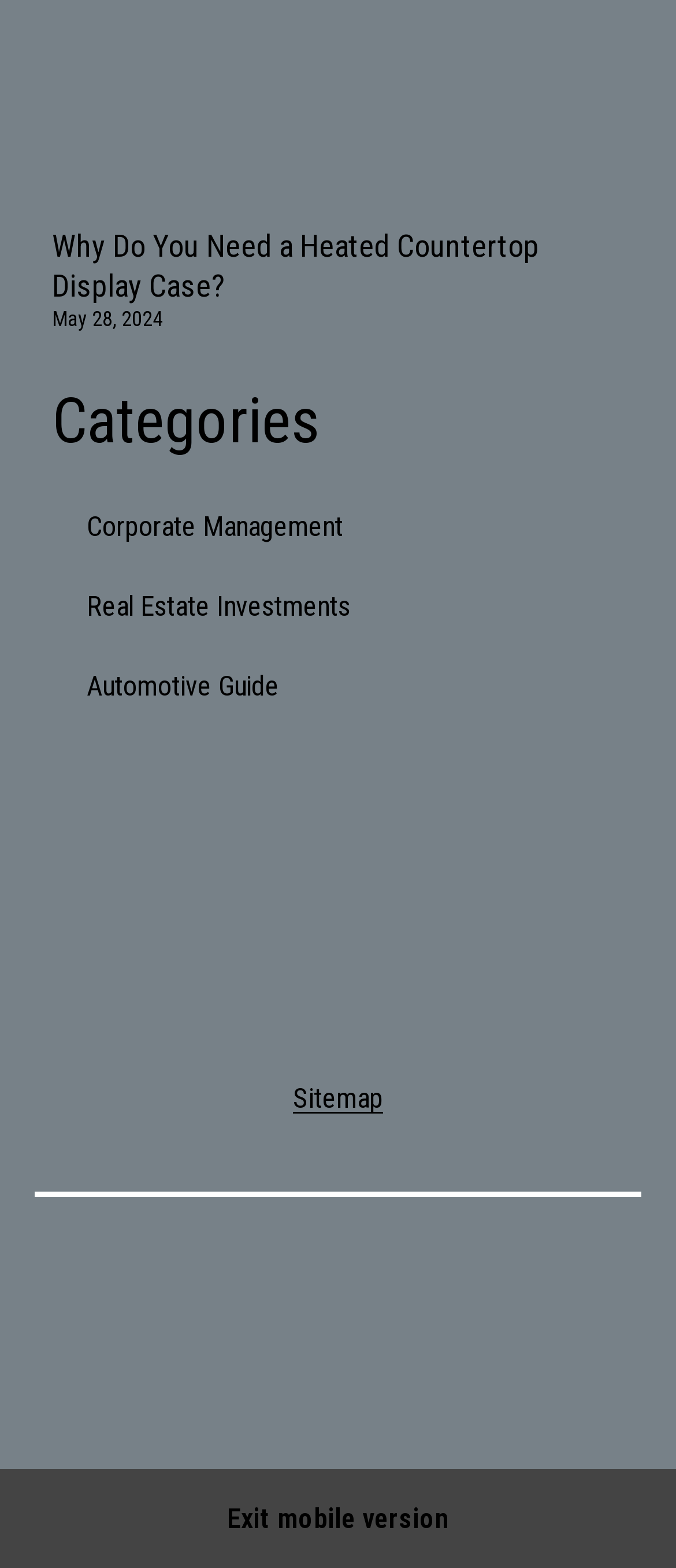What is the category below 'Corporate Management'?
Give a single word or phrase as your answer by examining the image.

Real Estate Investments